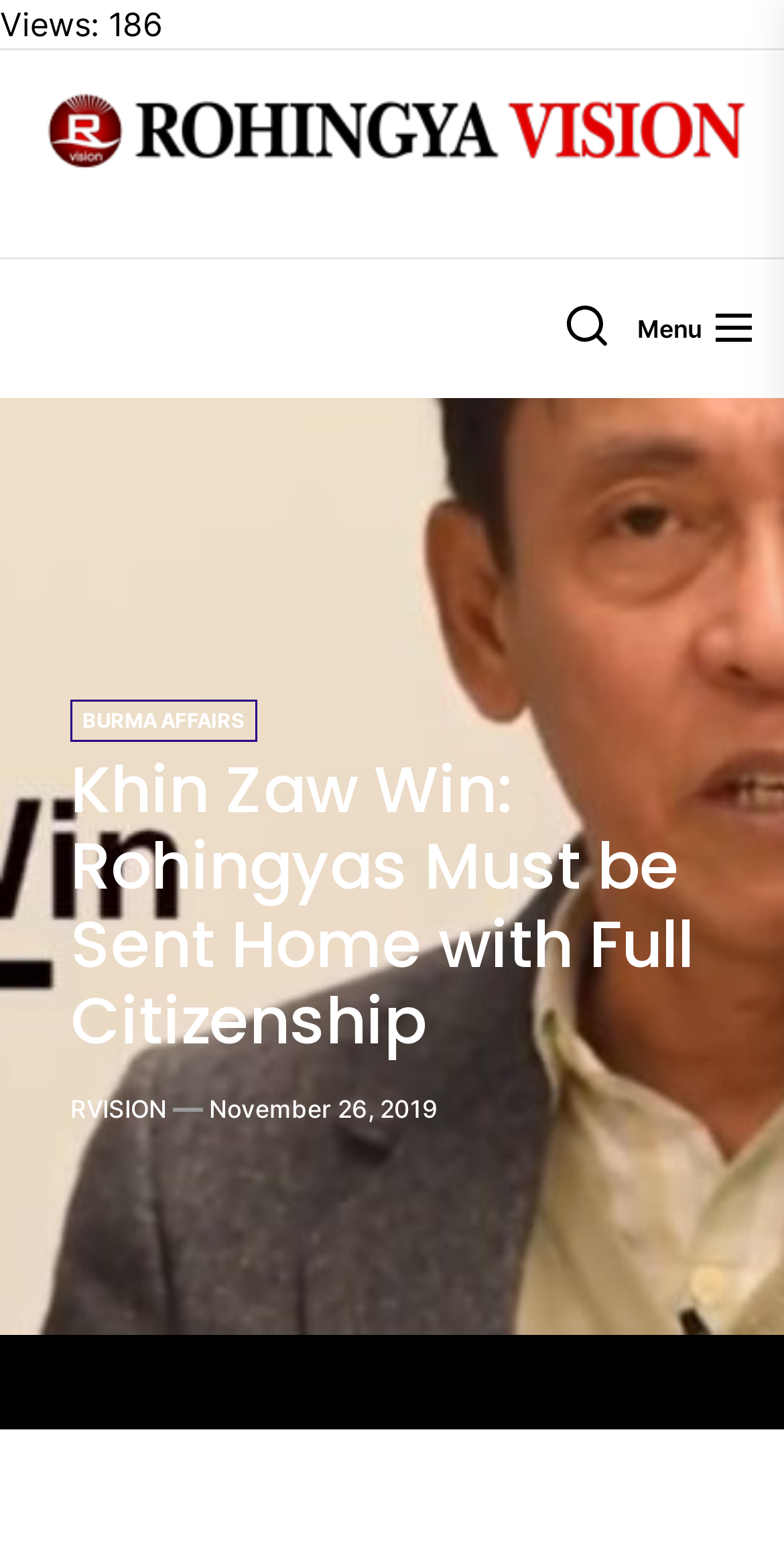Find the bounding box coordinates for the HTML element described in this sentence: "November 26, 2019November 26, 2019". Provide the coordinates as four float numbers between 0 and 1, in the format [left, top, right, bottom].

[0.267, 0.706, 0.559, 0.73]